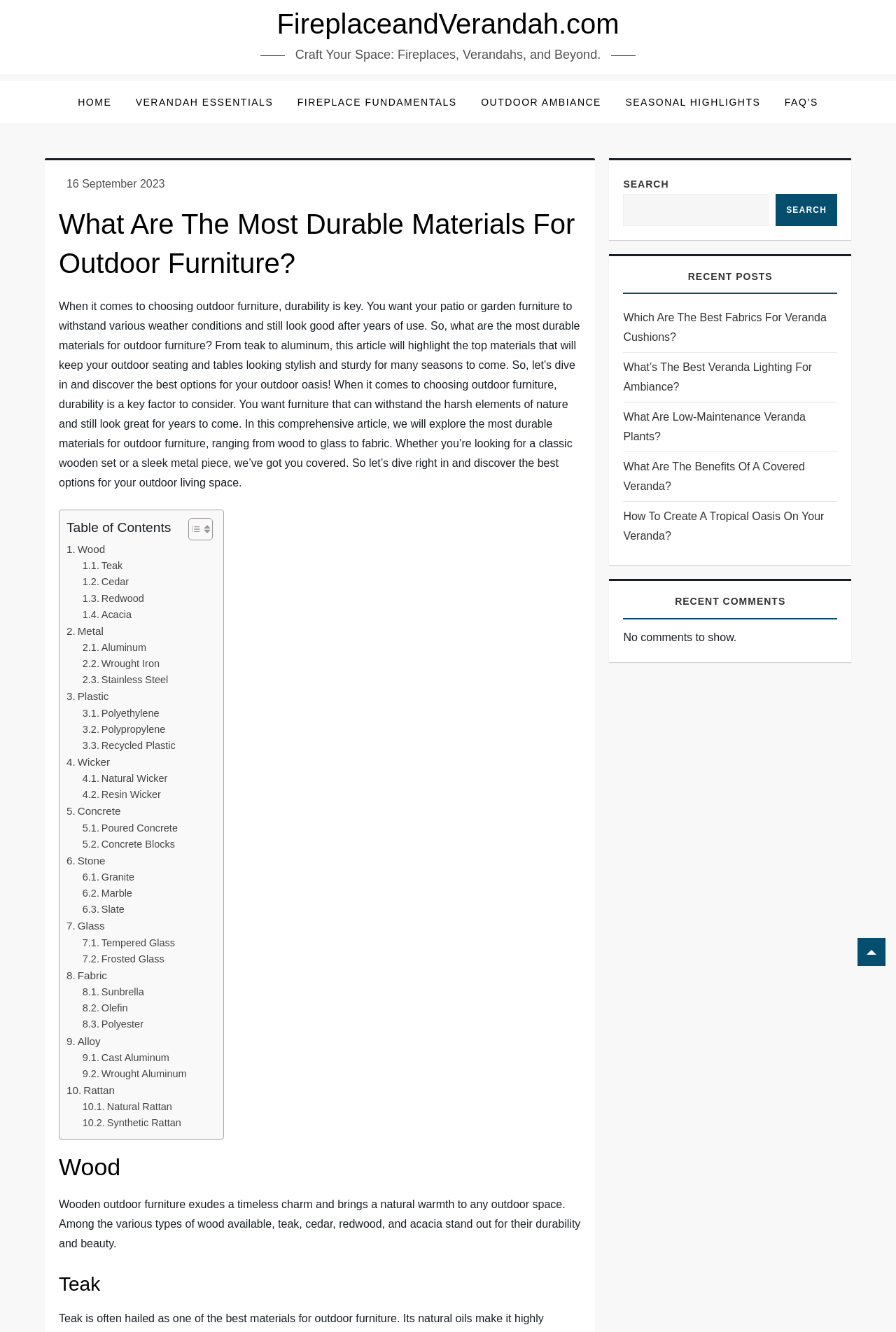Please reply with a single word or brief phrase to the question: 
What is the purpose of the 'Toggle Table of Content' button?

To show or hide table of contents